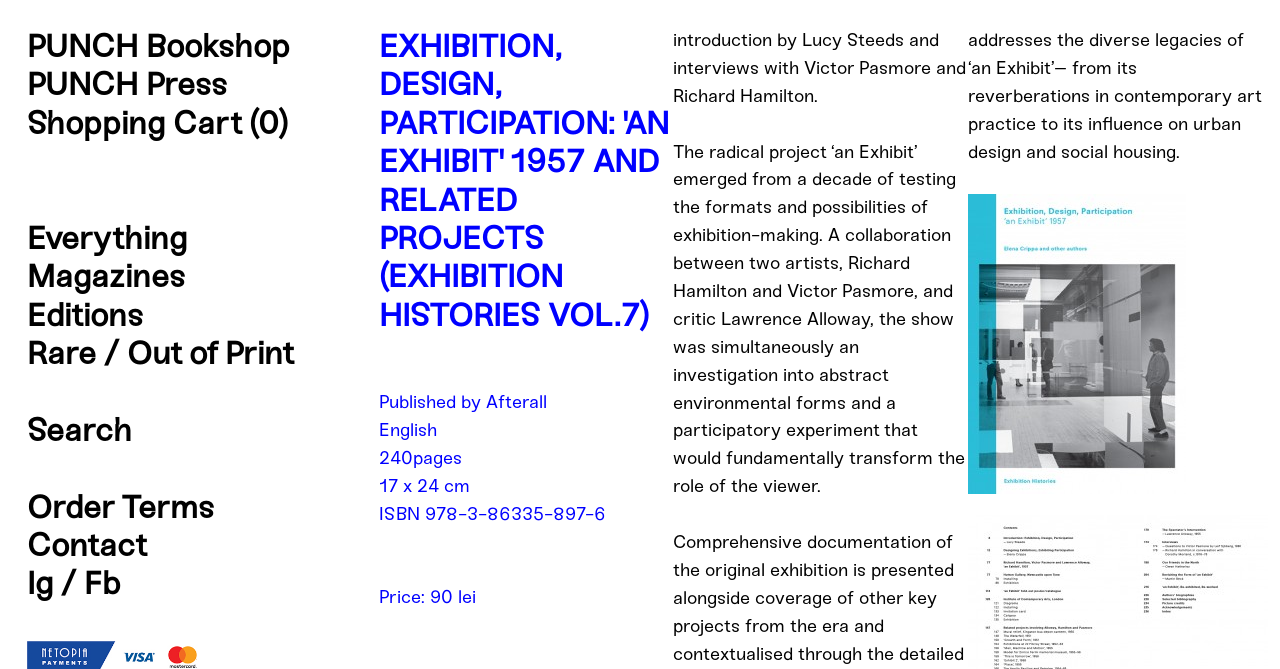Please identify the bounding box coordinates of the region to click in order to complete the given instruction: "Visit the Facebook page". The coordinates should be four float numbers between 0 and 1, i.e., [left, top, right, bottom].

[0.066, 0.844, 0.095, 0.901]